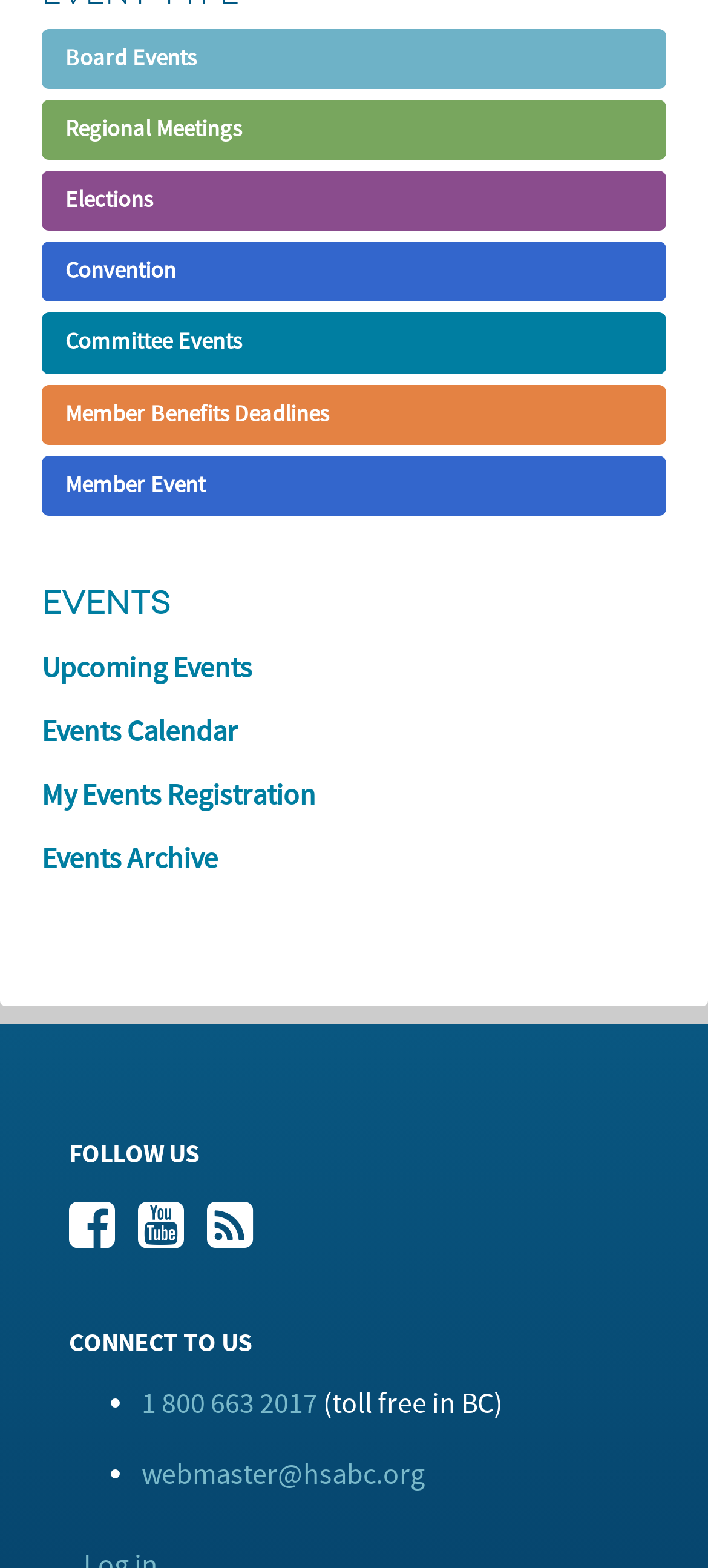Determine the bounding box of the UI component based on this description: "Convention". The bounding box coordinates should be four float values between 0 and 1, i.e., [left, top, right, bottom].

[0.059, 0.154, 0.941, 0.193]